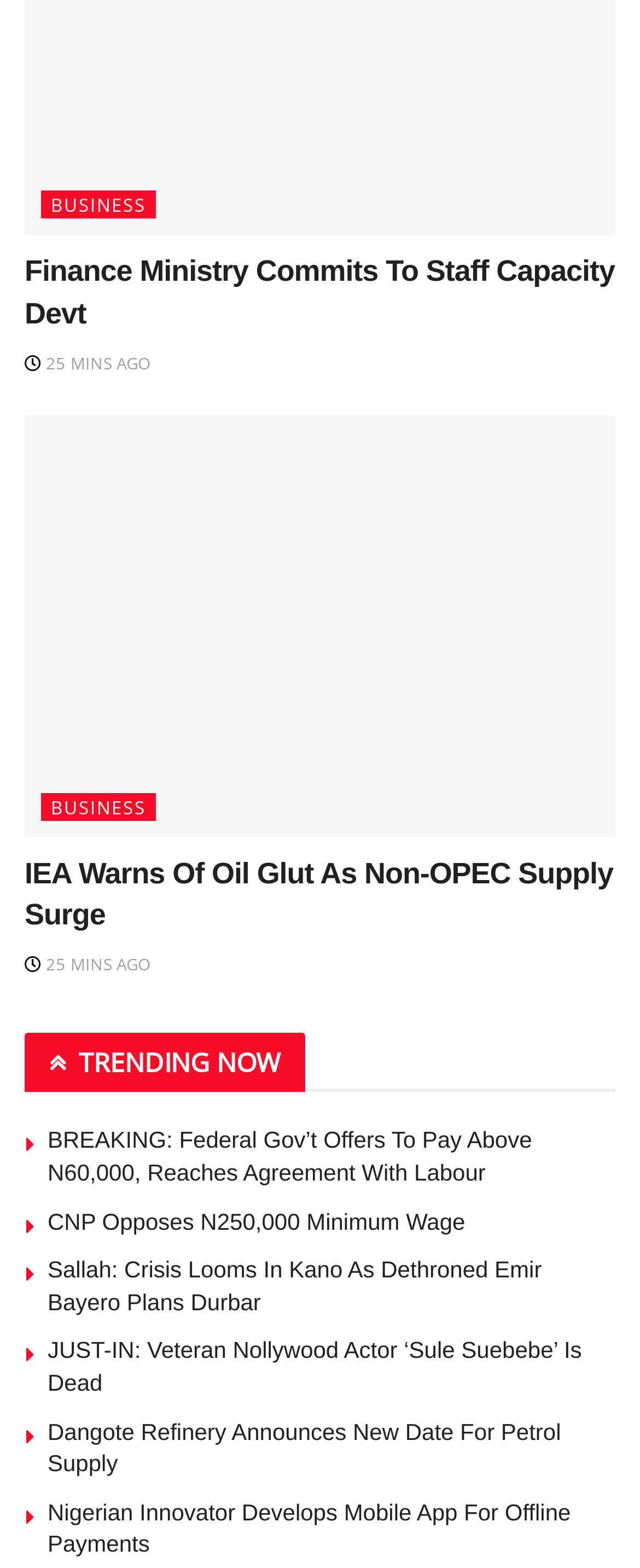How many minutes ago was the article 'OPEC Optimistic On Oil Demand Over China Reopening' posted?
Can you offer a detailed and complete answer to this question?

The link ' 25 MINS AGO' is located near the article 'OPEC Optimistic On Oil Demand Over China Reopening', which suggests that the article was posted 25 minutes ago.